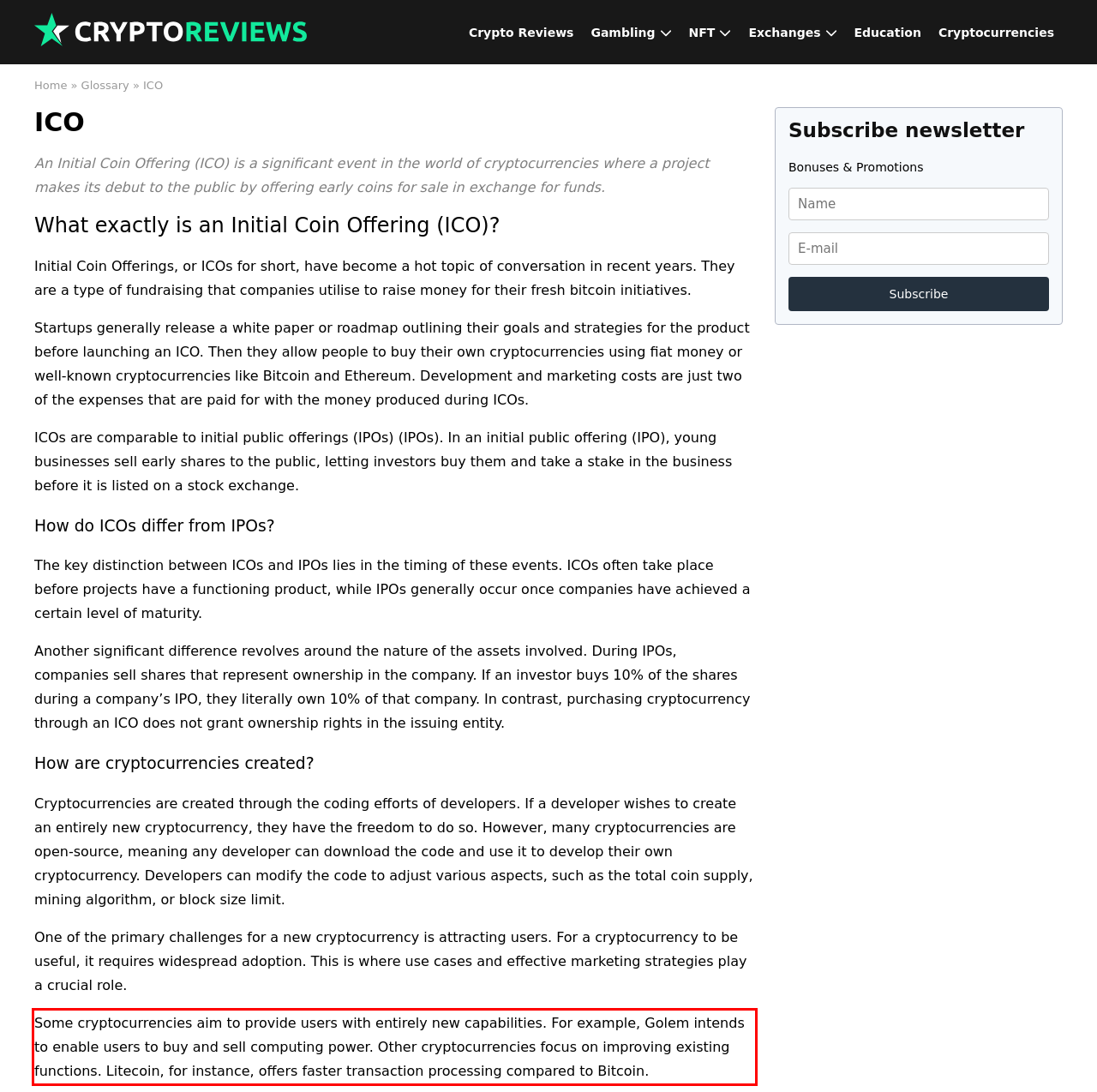Using OCR, extract the text content found within the red bounding box in the given webpage screenshot.

Some cryptocurrencies aim to provide users with entirely new capabilities. For example, Golem intends to enable users to buy and sell computing power. Other cryptocurrencies focus on improving existing functions. Litecoin, for instance, offers faster transaction processing compared to Bitcoin.